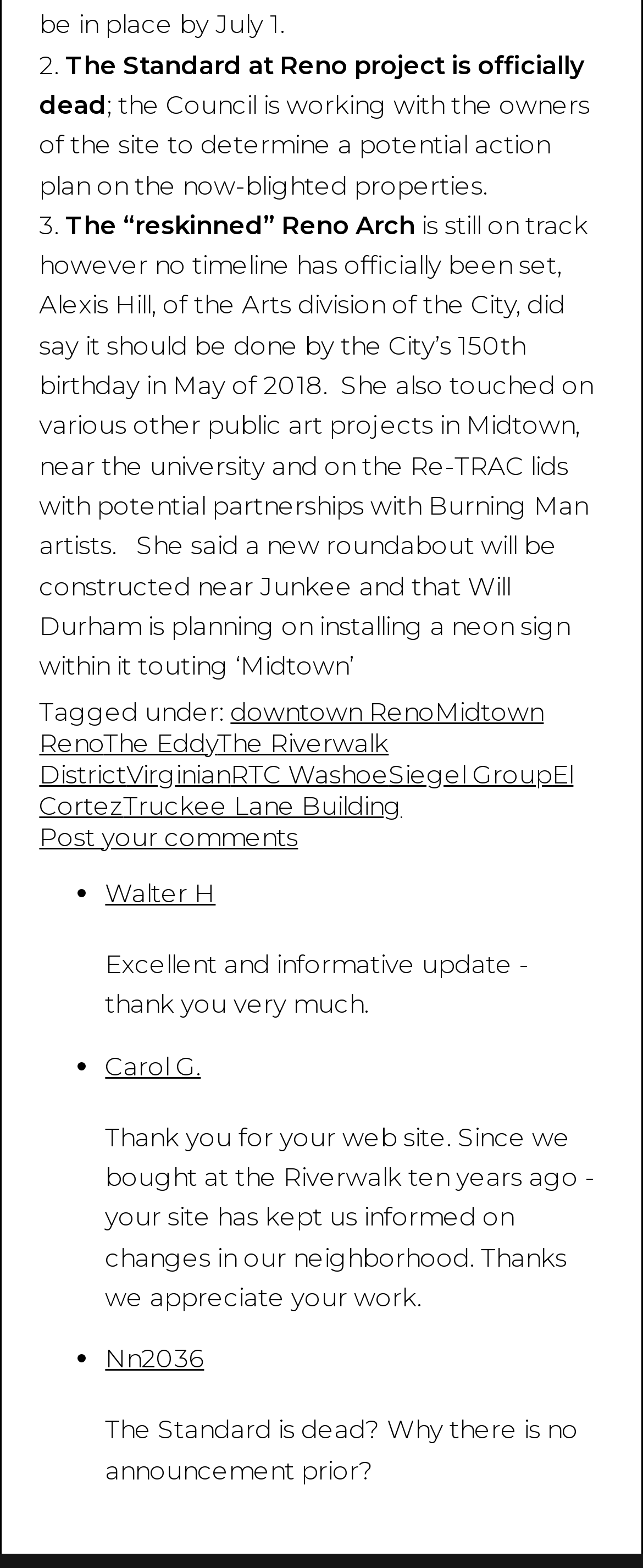Determine the bounding box coordinates for the clickable element required to fulfill the instruction: "Click on 'Walter H'". Provide the coordinates as four float numbers between 0 and 1, i.e., [left, top, right, bottom].

[0.164, 0.559, 0.335, 0.579]